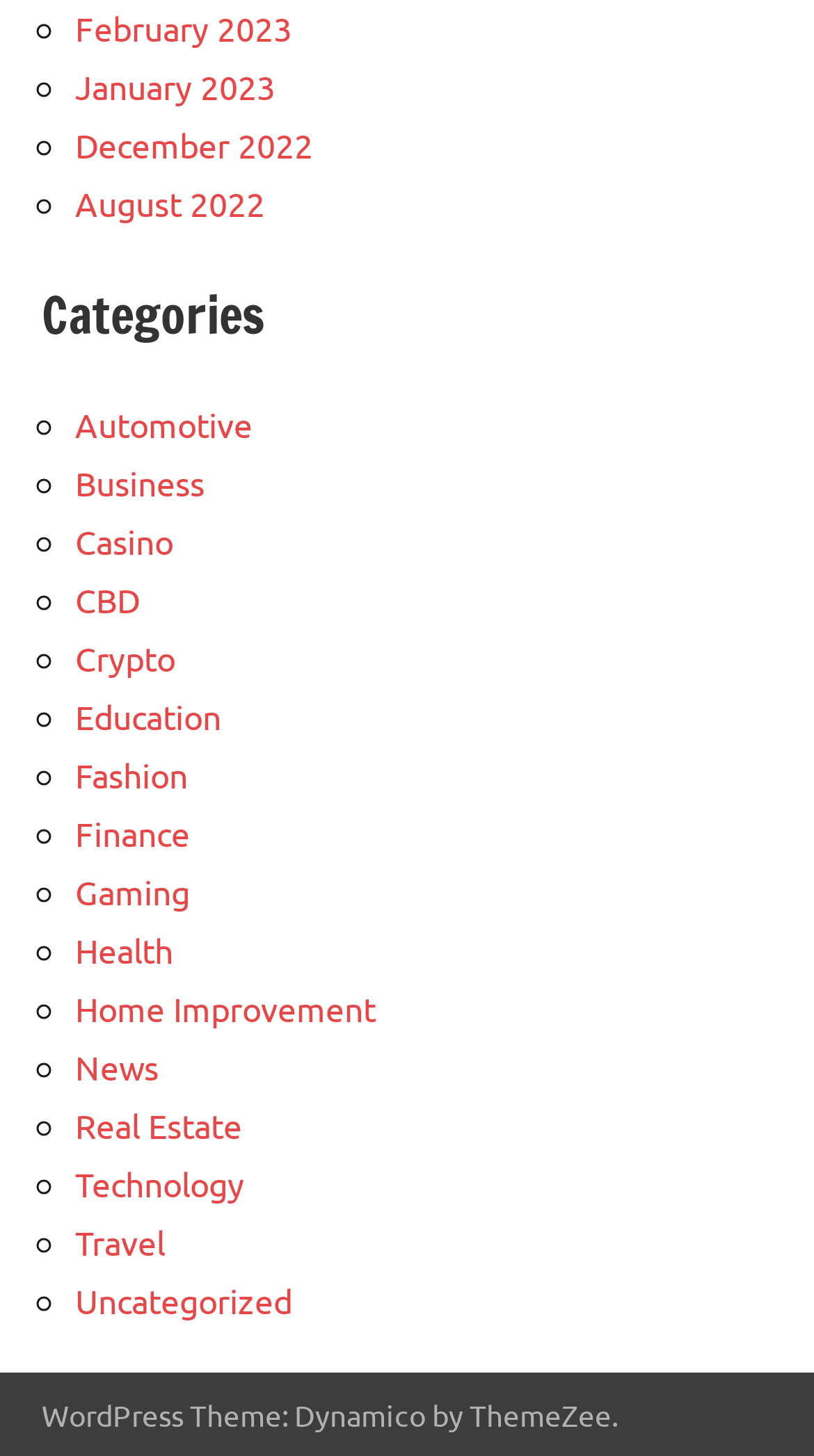Please locate the bounding box coordinates of the element that should be clicked to achieve the given instruction: "Visit Technology".

[0.092, 0.798, 0.3, 0.826]